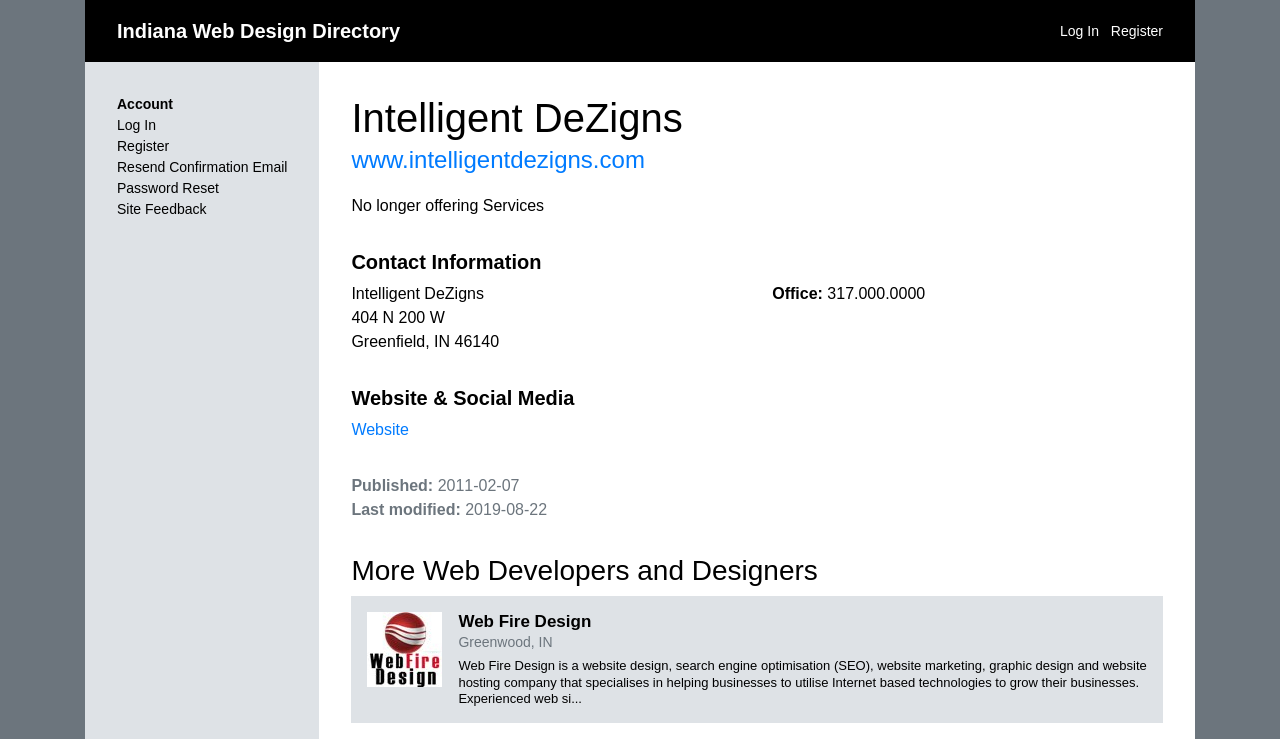Please determine the bounding box coordinates for the element with the description: "Contacts".

None